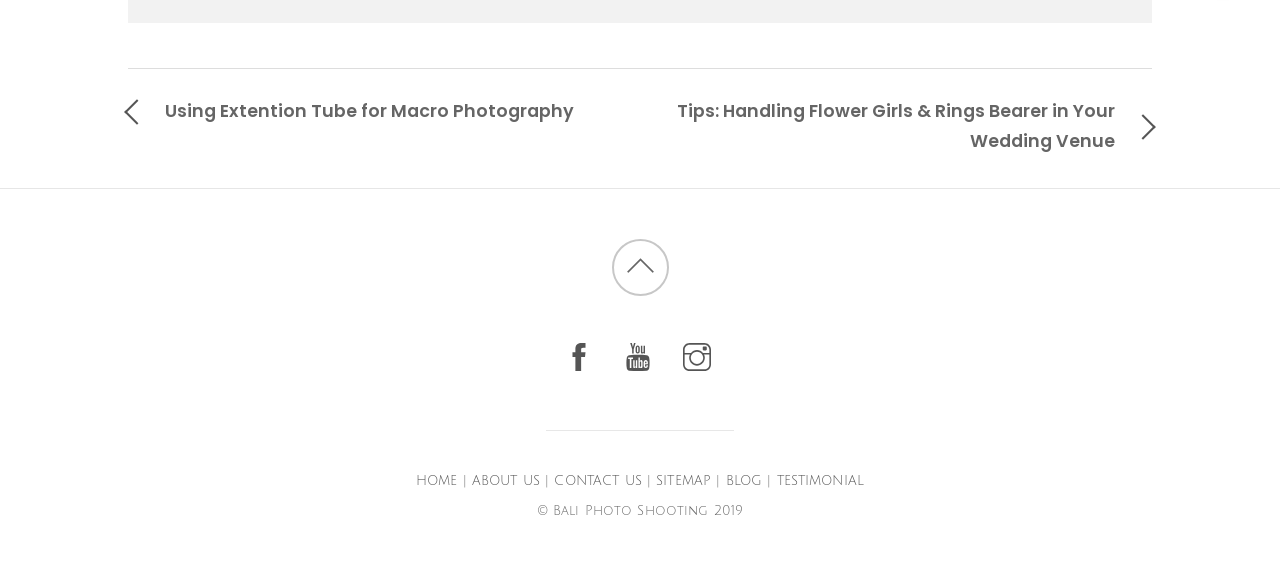Provide the bounding box coordinates of the HTML element described by the text: "SITEMAP". The coordinates should be in the format [left, top, right, bottom] with values between 0 and 1.

[0.513, 0.821, 0.556, 0.847]